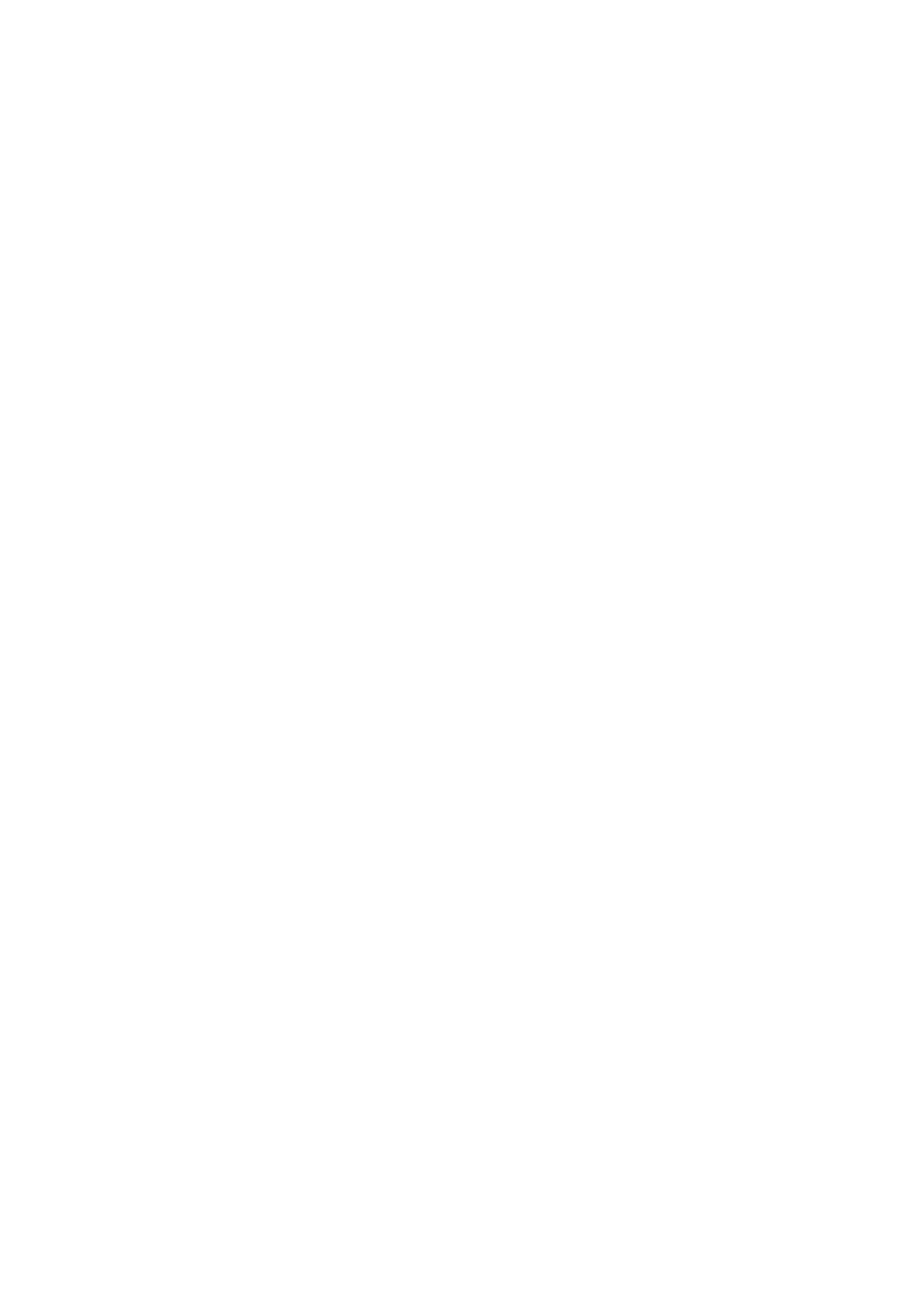Predict the bounding box for the UI component with the following description: "Add to cart".

[0.624, 0.162, 0.804, 0.184]